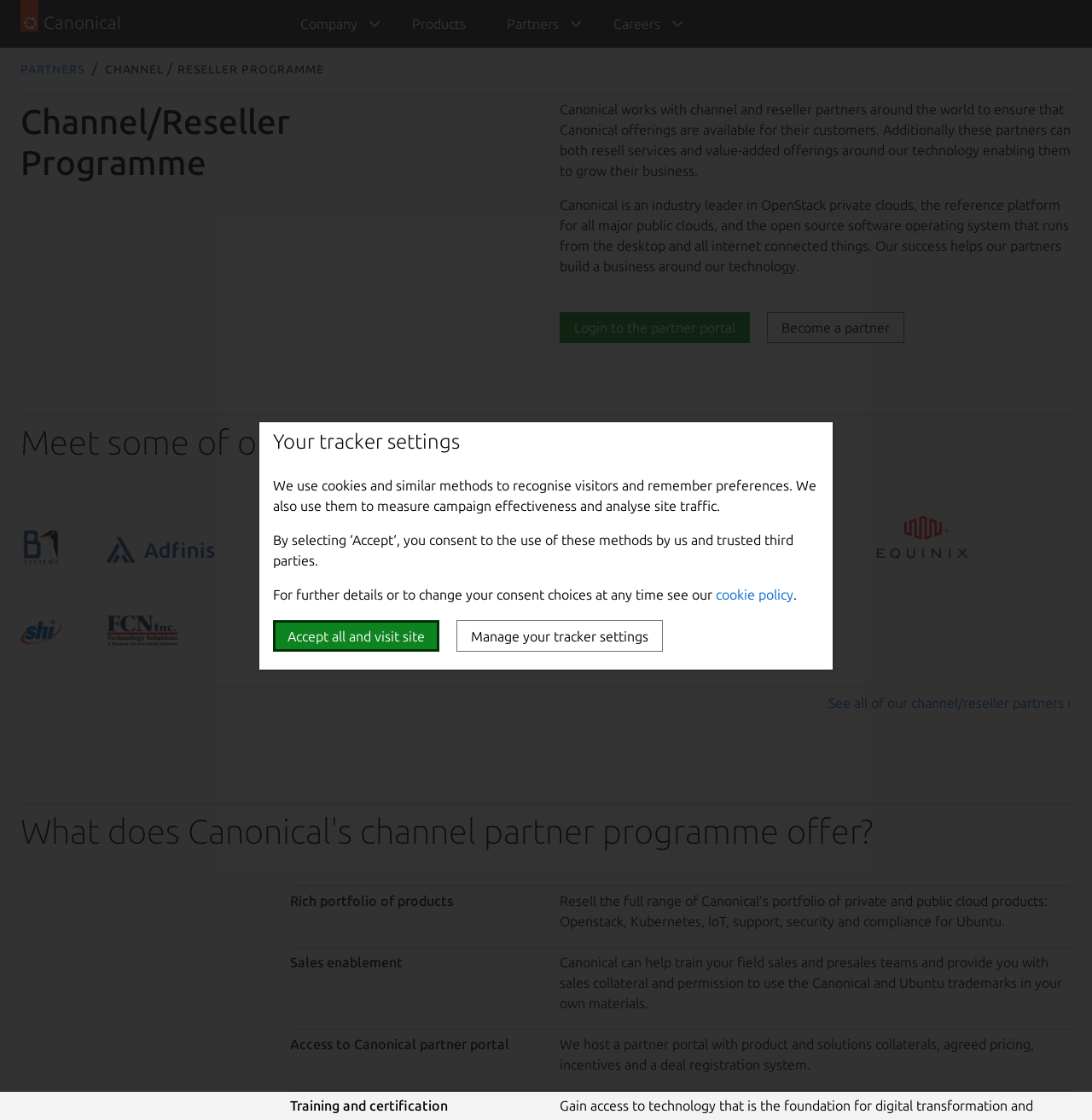Identify the coordinates of the bounding box for the element that must be clicked to accomplish the instruction: "Click on the 'Login to the partner portal' link".

[0.512, 0.279, 0.687, 0.306]